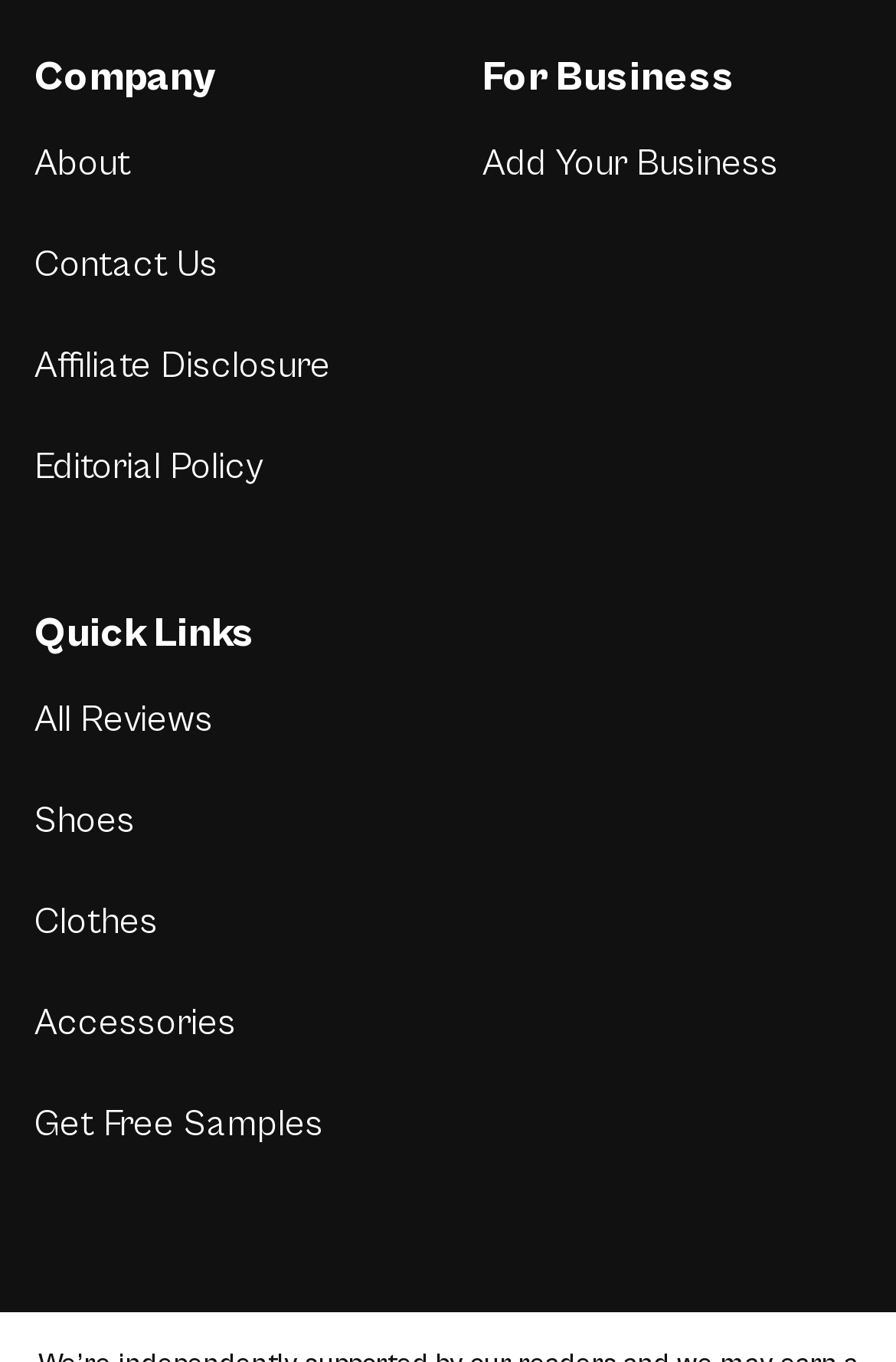Identify the bounding box coordinates of the clickable section necessary to follow the following instruction: "Click on About". The coordinates should be presented as four float numbers from 0 to 1, i.e., [left, top, right, bottom].

[0.038, 0.105, 0.146, 0.136]